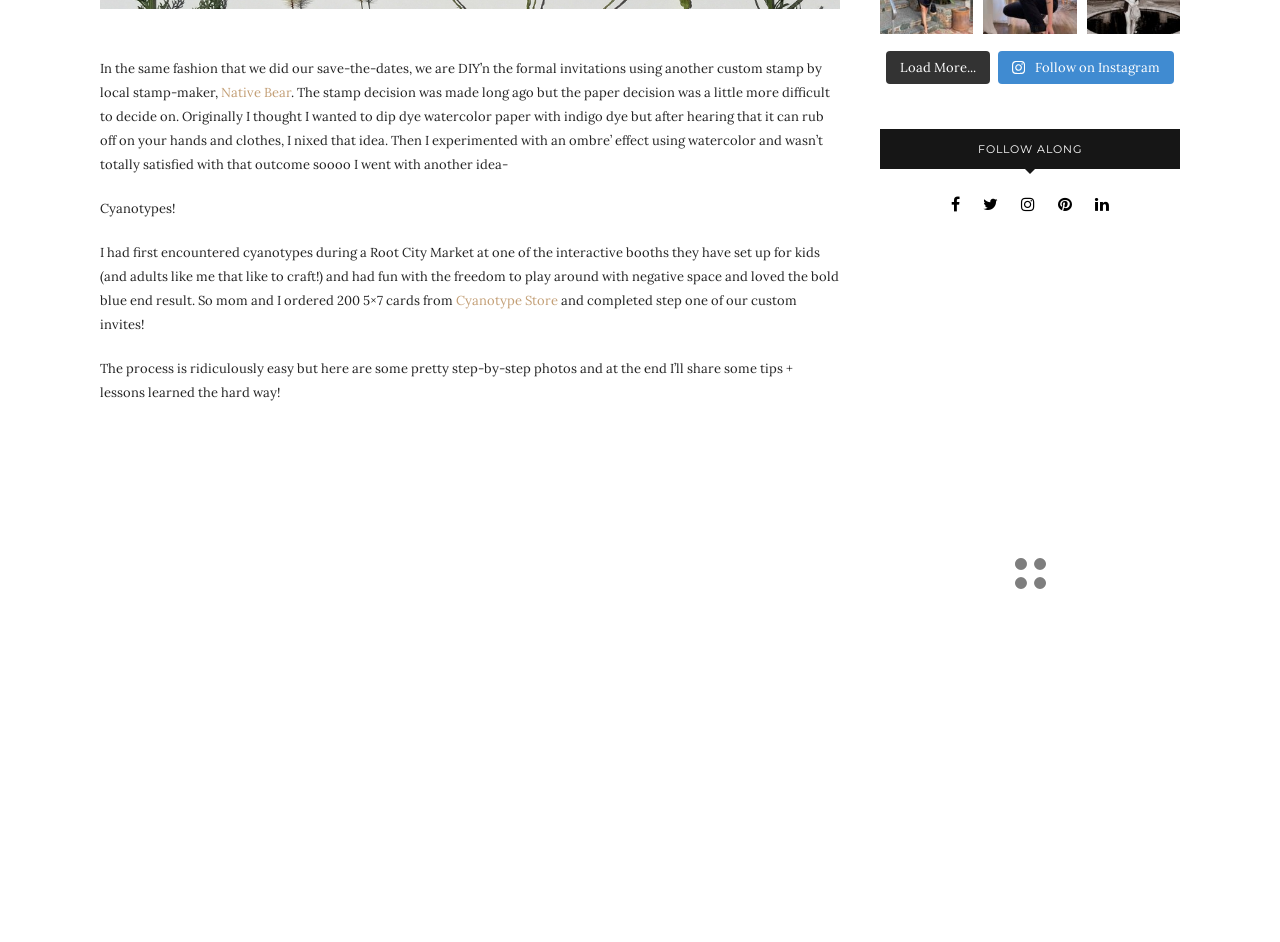Locate the bounding box coordinates of the region to be clicked to comply with the following instruction: "Click the link to Native Bear". The coordinates must be four float numbers between 0 and 1, in the form [left, top, right, bottom].

[0.173, 0.089, 0.227, 0.107]